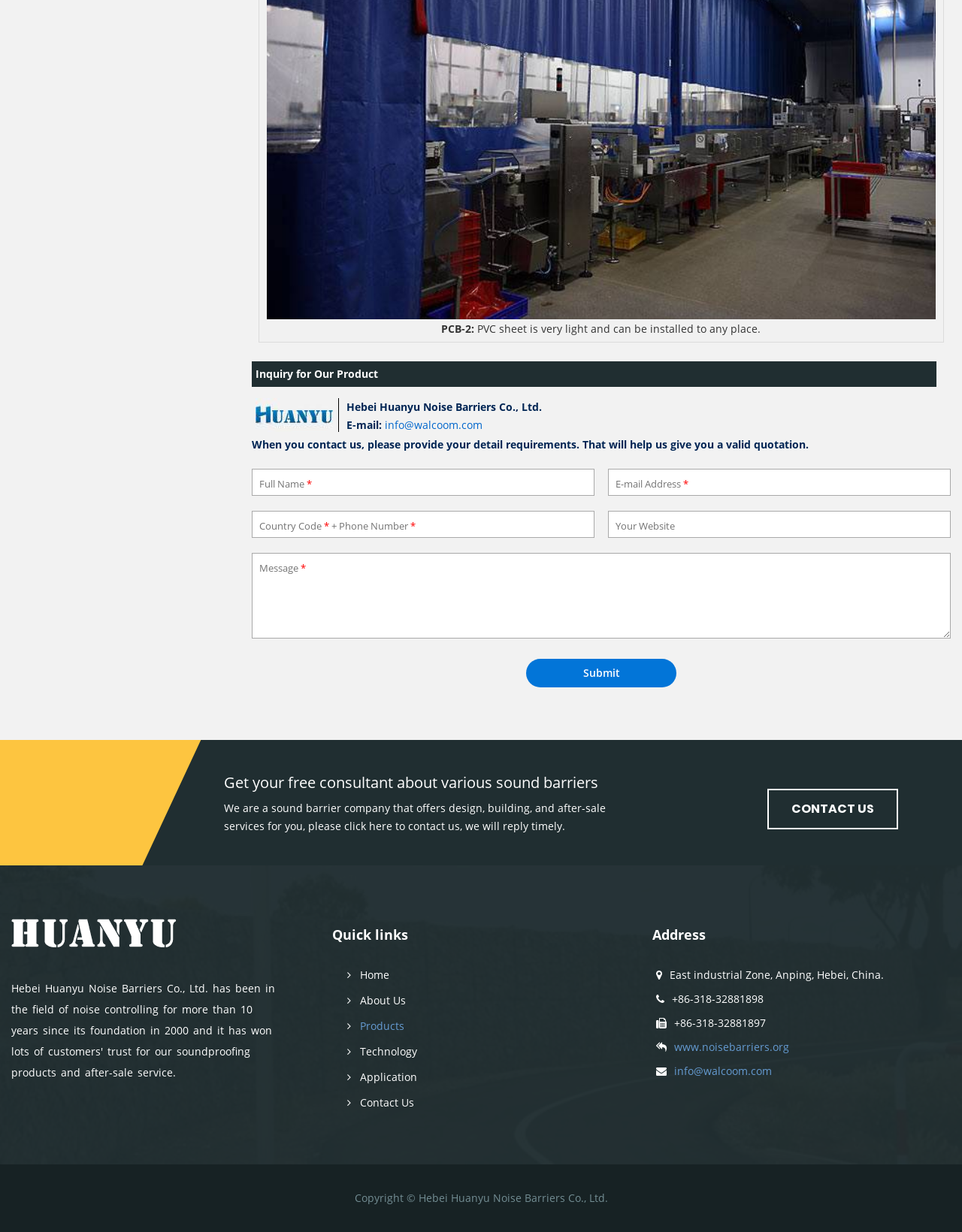What is the company name?
Look at the screenshot and give a one-word or phrase answer.

Hebei Huanyu Noise Barriers Co., Ltd.